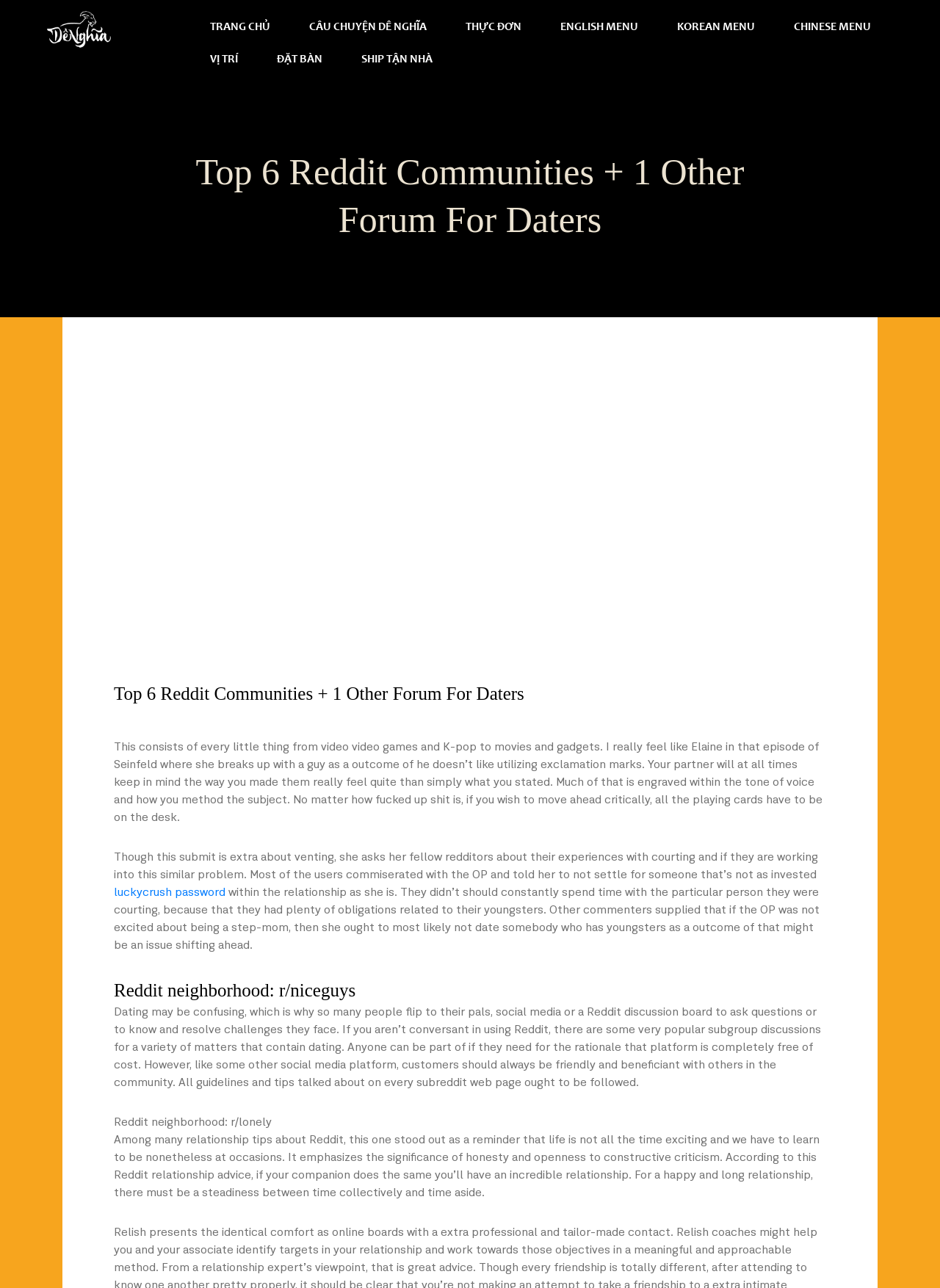What is the tone of the text in the webpage?
Provide a comprehensive and detailed answer to the question.

The text on the webpage appears to be written in an informal tone, with the use of colloquial expressions and personal anecdotes, which suggests that the author is trying to connect with the reader on a personal level.